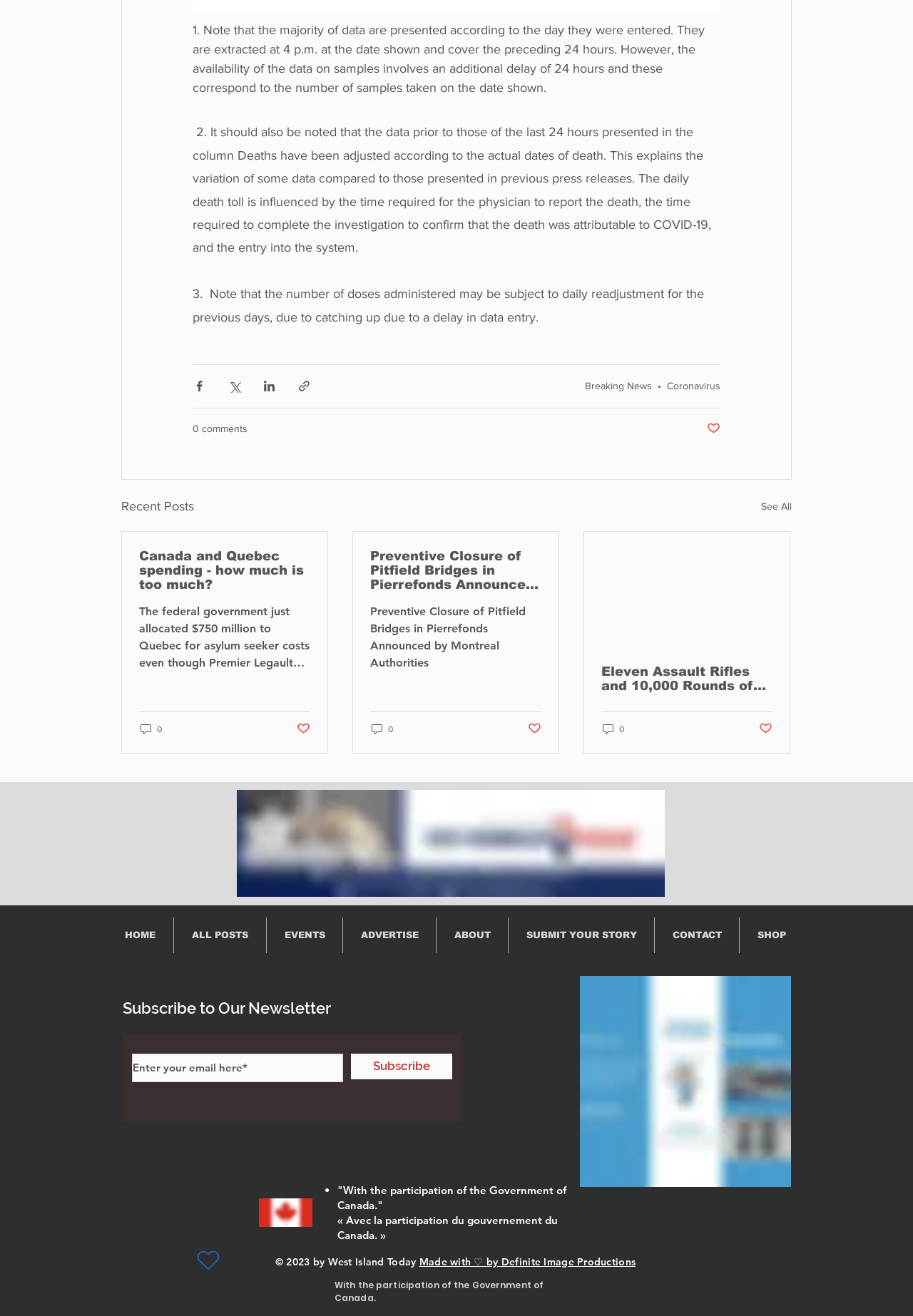Show the bounding box coordinates for the element that needs to be clicked to execute the following instruction: "Post a comment". Provide the coordinates in the form of four float numbers between 0 and 1, i.e., [left, top, right, bottom].

[0.211, 0.32, 0.271, 0.332]